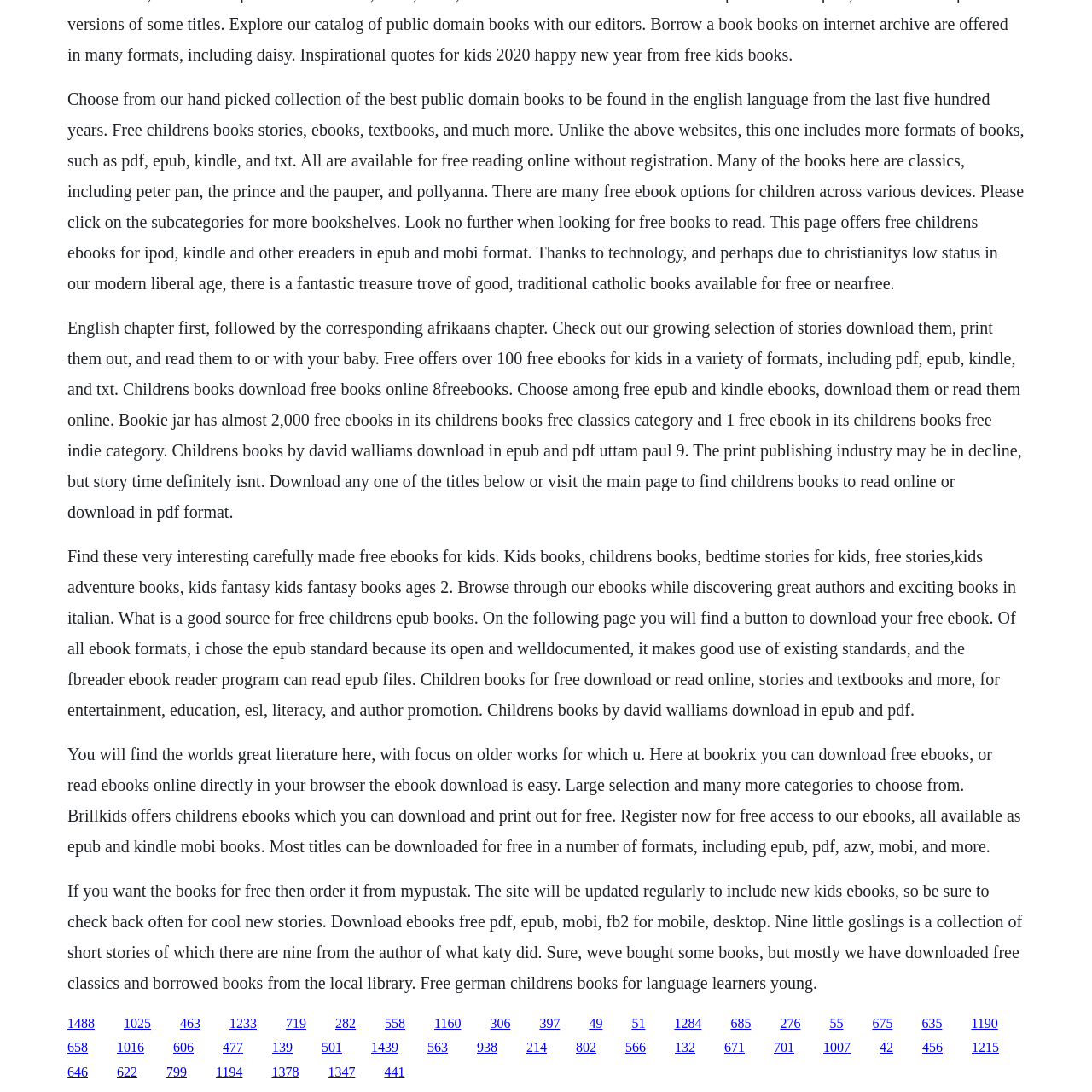Respond with a single word or phrase to the following question:
Can users register on the website to access ebooks?

Yes